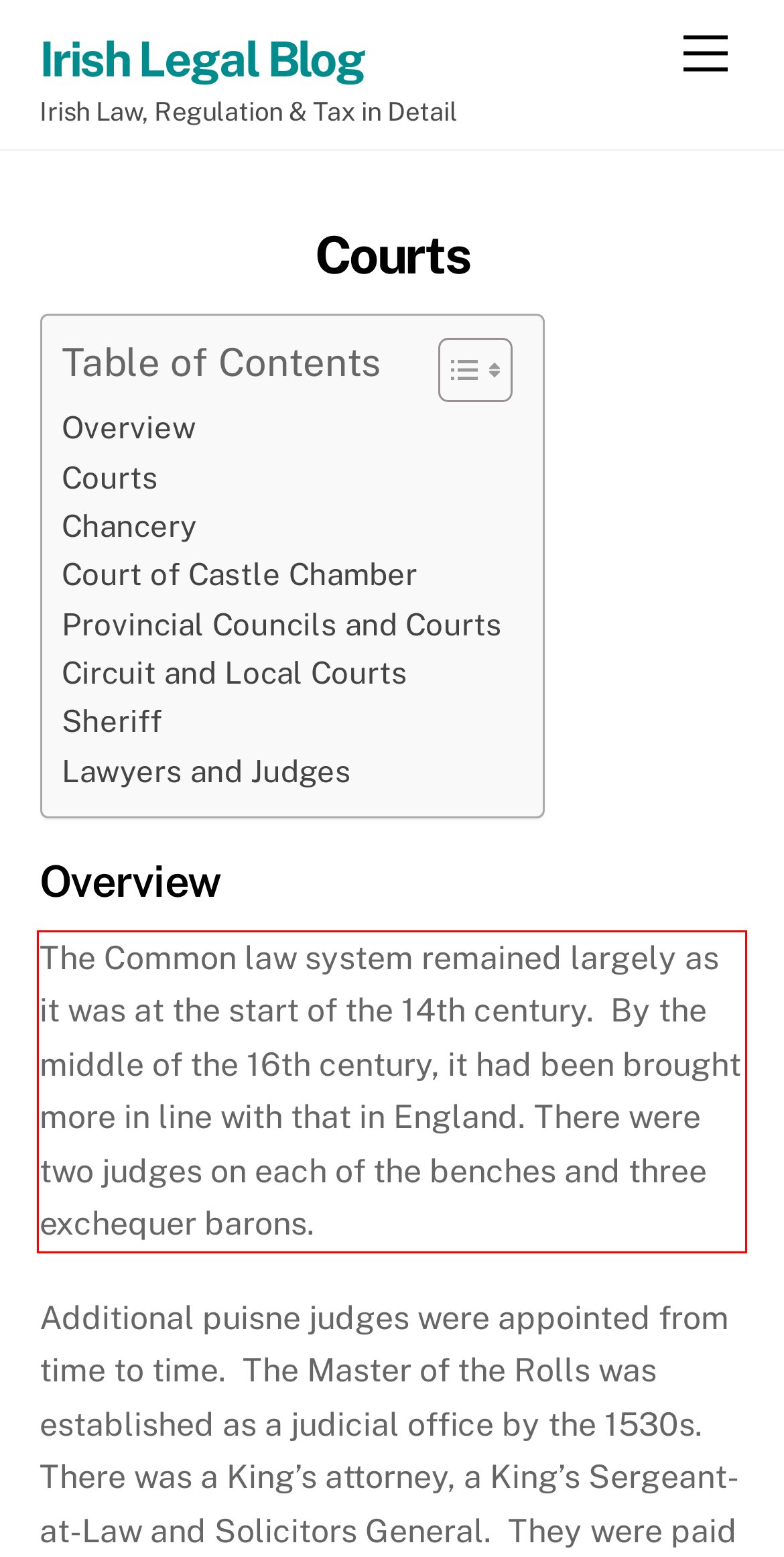In the screenshot of the webpage, find the red bounding box and perform OCR to obtain the text content restricted within this red bounding box.

The Common law system remained largely as it was at the start of the 14th century. By the middle of the 16th century, it had been brought more in line with that in England. There were two judges on each of the benches and three exchequer barons.